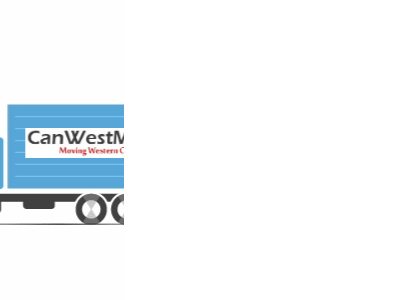Analyze the image and deliver a detailed answer to the question: What is the name of the company on the moving truck?

The company name 'CanWestMoving' is displayed clearly on the side of the truck, as stated in the caption, which emphasizes the company's focus on moving services in Western Canada.